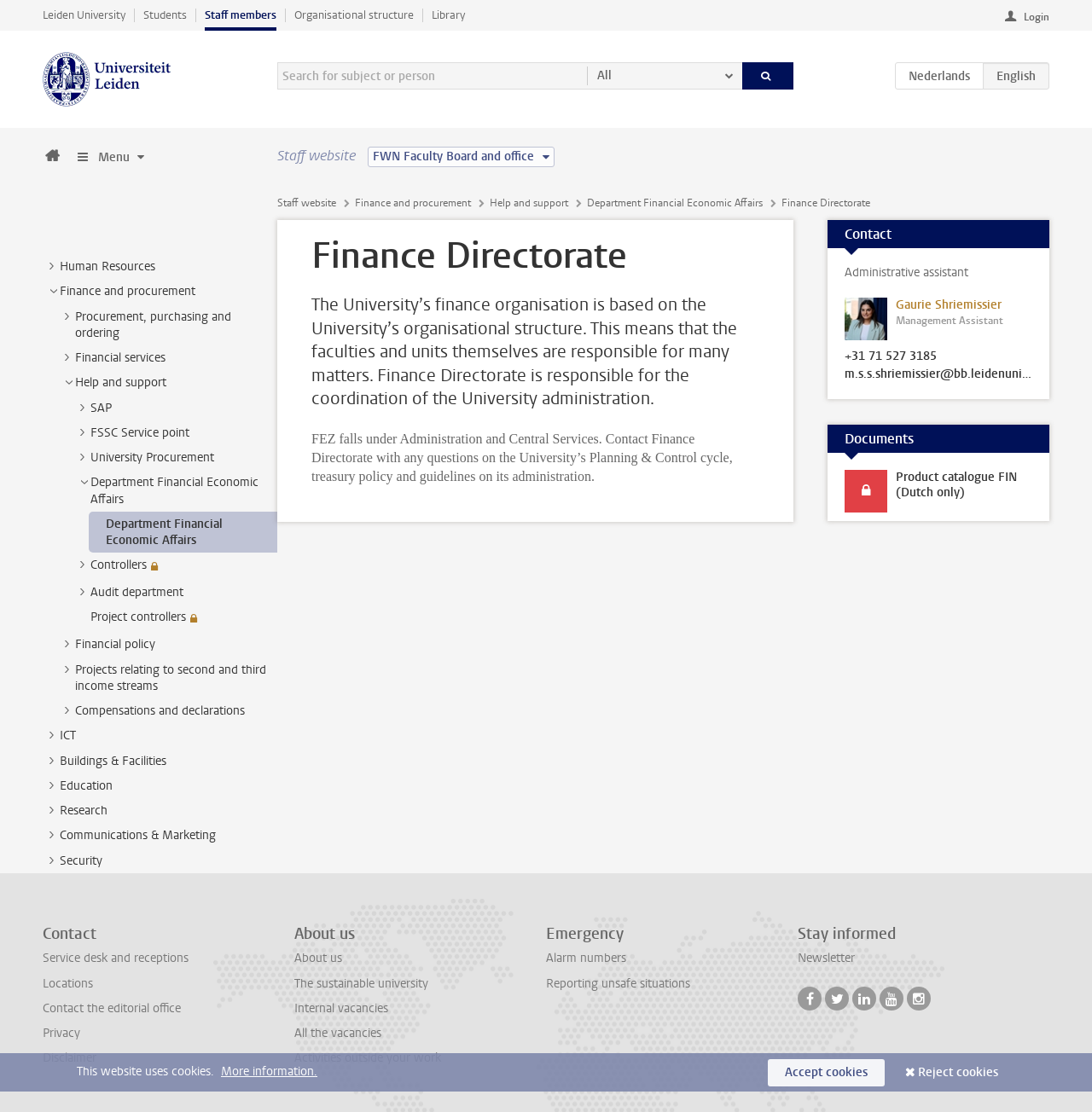What is the name of the university?
Based on the image, provide your answer in one word or phrase.

Leiden University